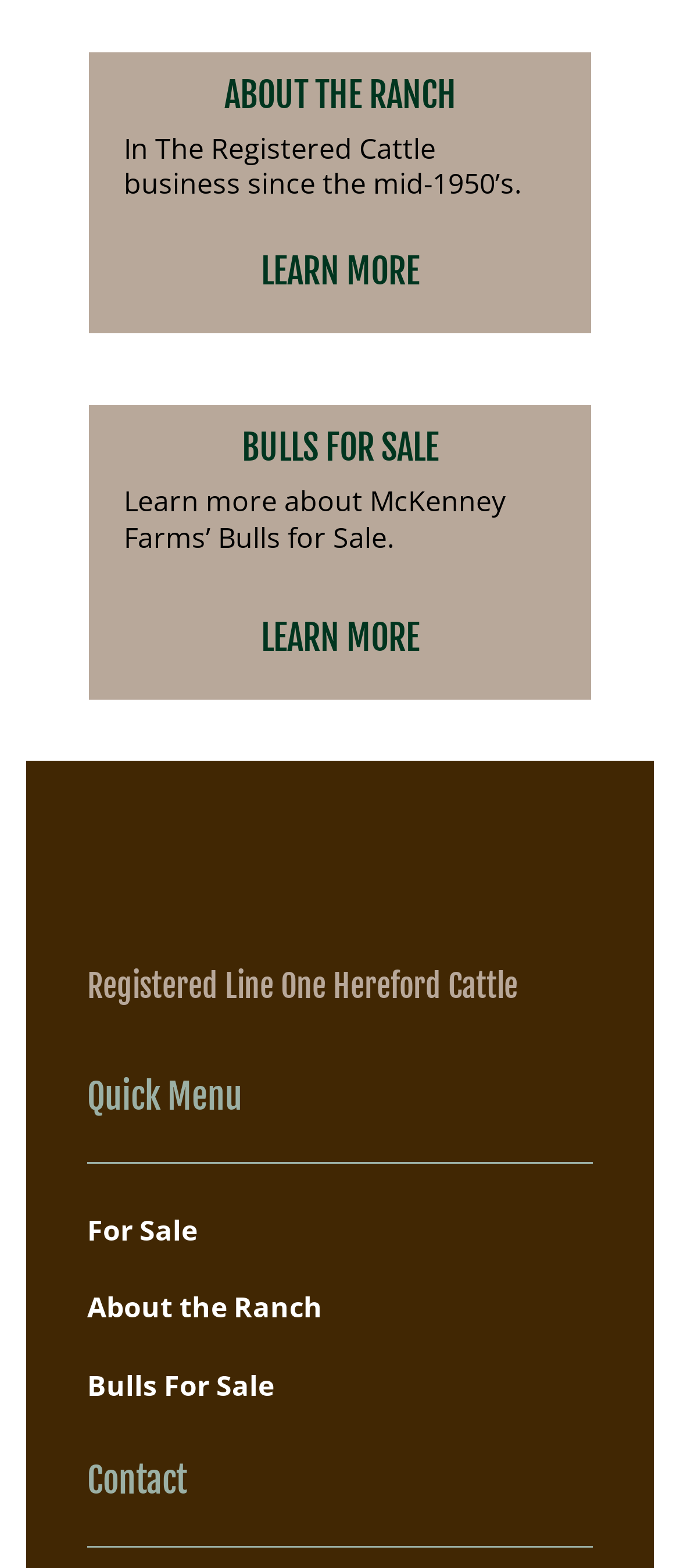What type of cattle does the ranch specialize in?
Based on the content of the image, thoroughly explain and answer the question.

The type of cattle can be determined from the heading 'Registered Line One Hereford Cattle' which is located at the bottom of the page.